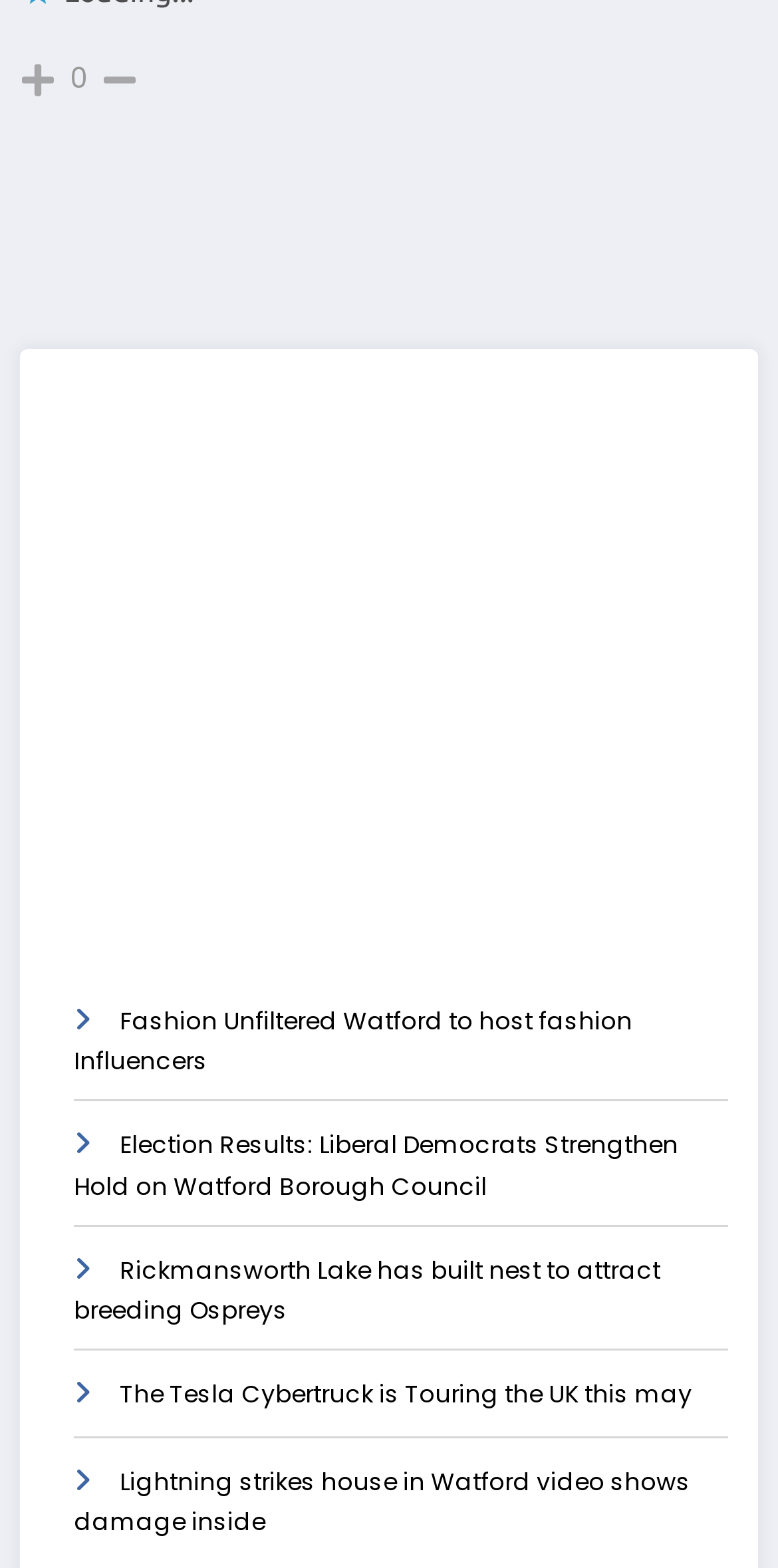Locate the bounding box coordinates of the clickable region to complete the following instruction: "Explore the Tesla Cybertruck UK tour."

[0.154, 0.878, 0.89, 0.9]